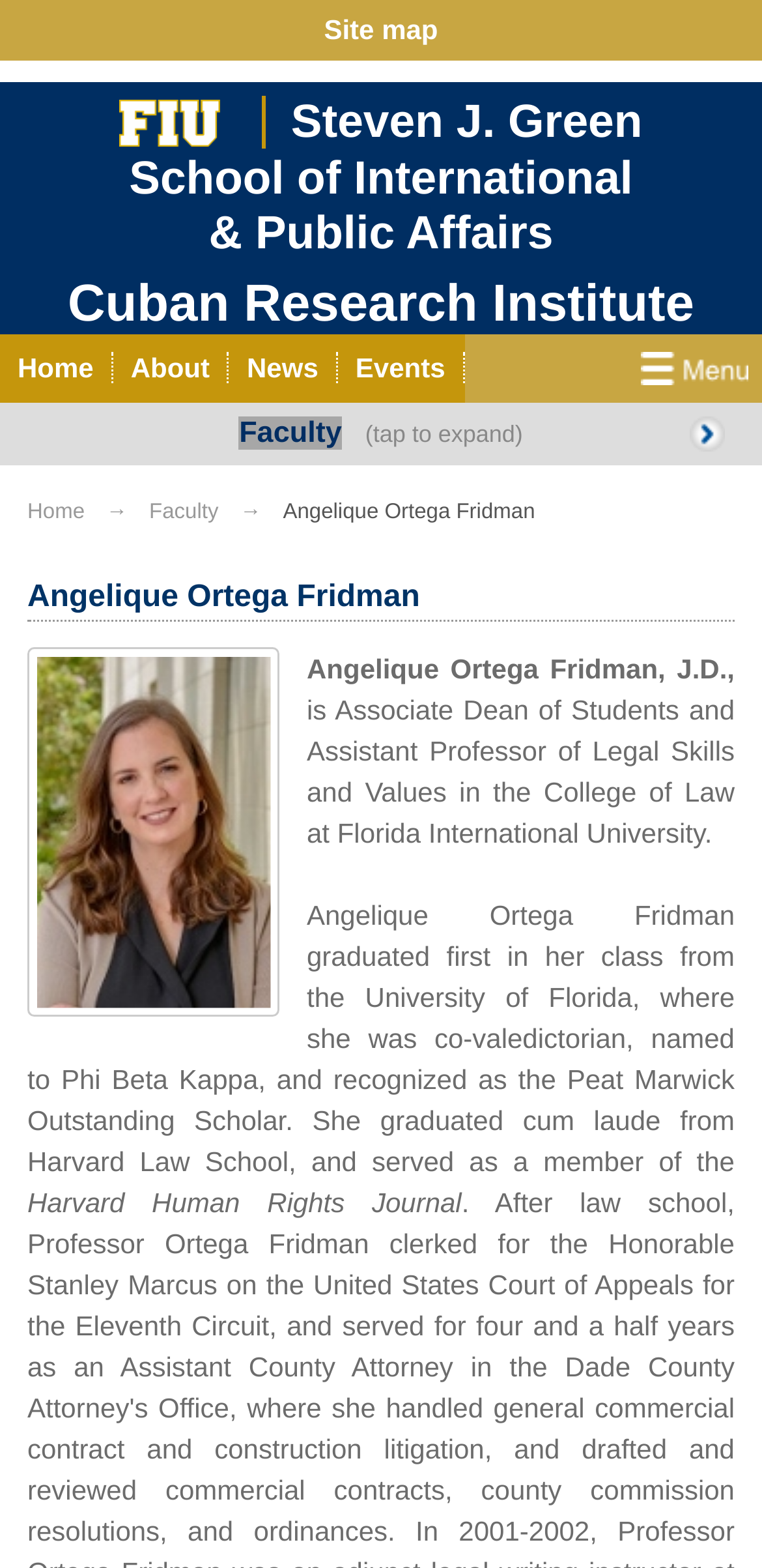What is the institution where Angelique Ortega Fridman works?
Answer with a single word or phrase, using the screenshot for reference.

Florida International University